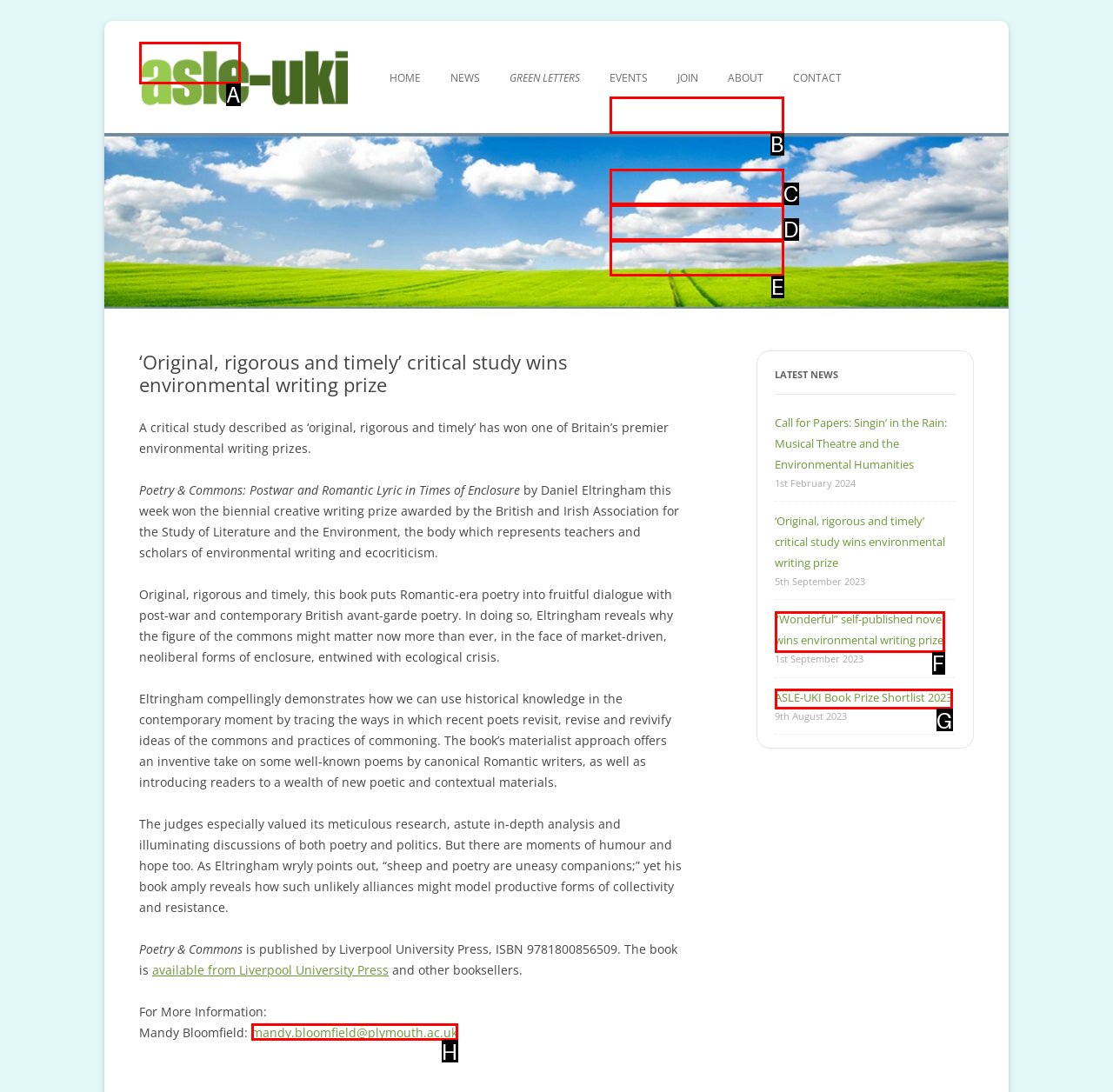Identify the HTML element I need to click to complete this task: View the 'ALL EVENTS AND PODCASTS' page Provide the option's letter from the available choices.

B